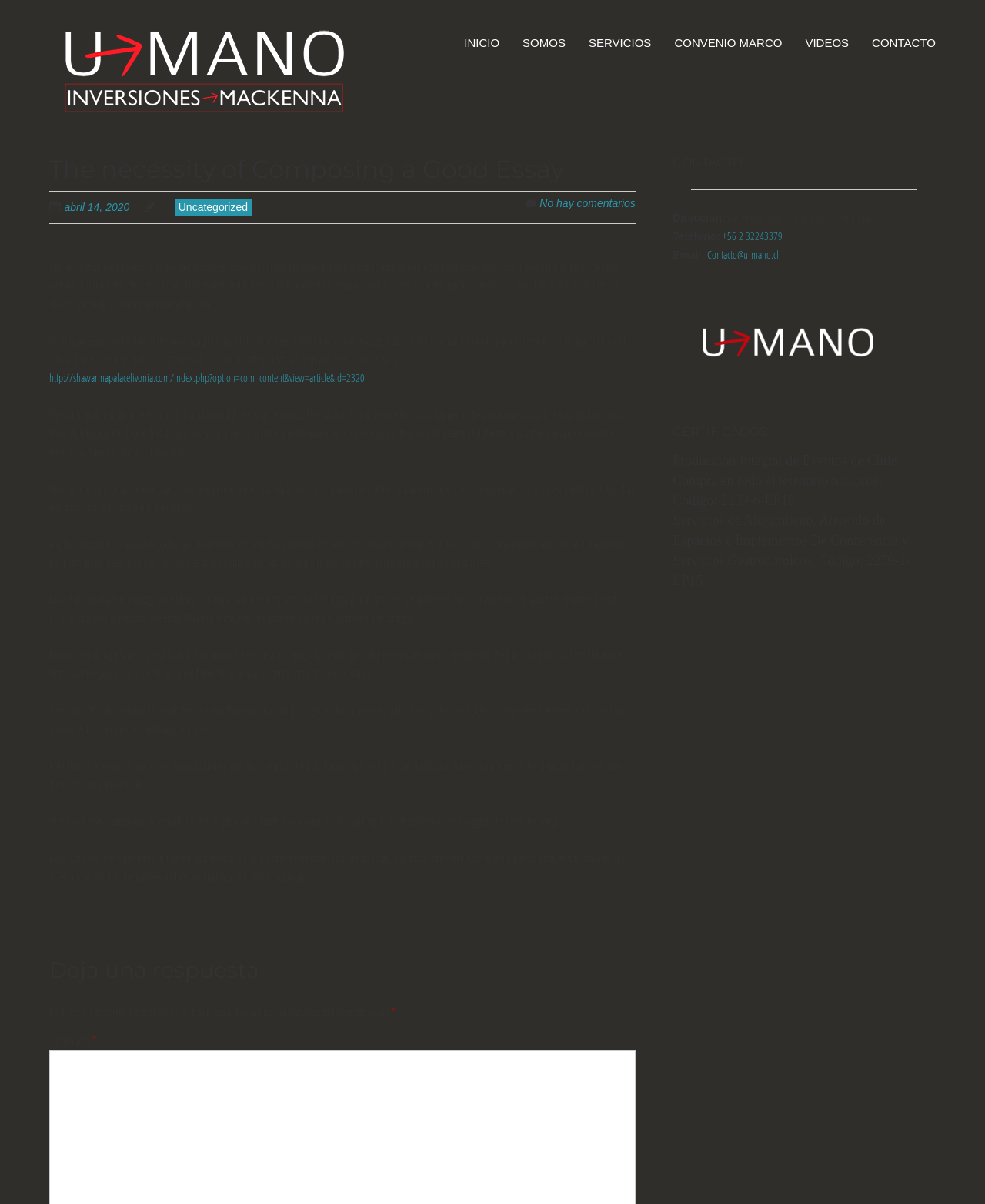Please specify the bounding box coordinates in the format (top-left x, top-left y, bottom-right x, bottom-right y), with values ranging from 0 to 1. Identify the bounding box for the UI component described as follows: Uncategorized

[0.177, 0.165, 0.255, 0.179]